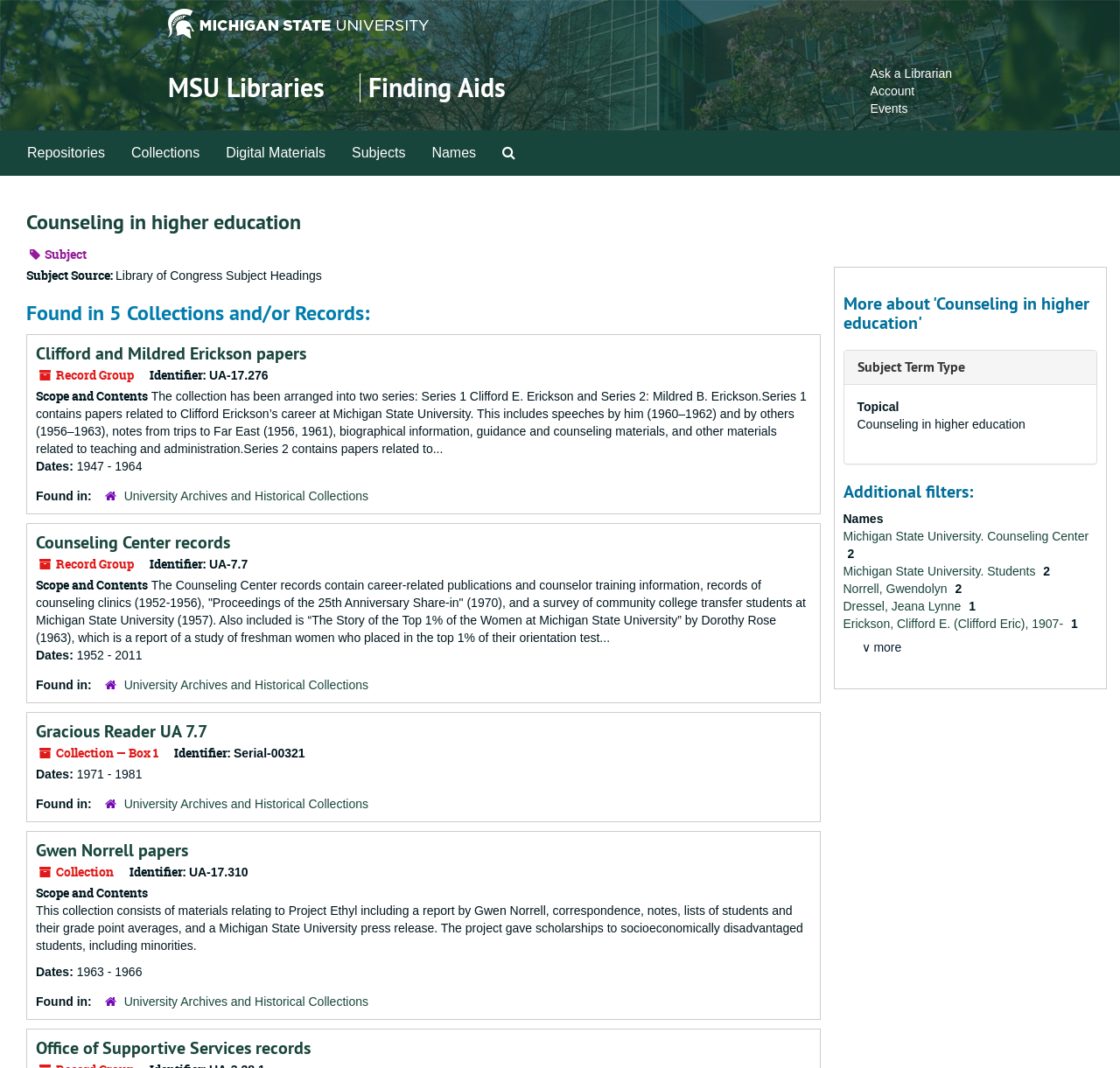Pinpoint the bounding box coordinates of the clickable area necessary to execute the following instruction: "Filter by 'Names'". The coordinates should be given as four float numbers between 0 and 1, namely [left, top, right, bottom].

[0.753, 0.479, 0.789, 0.492]